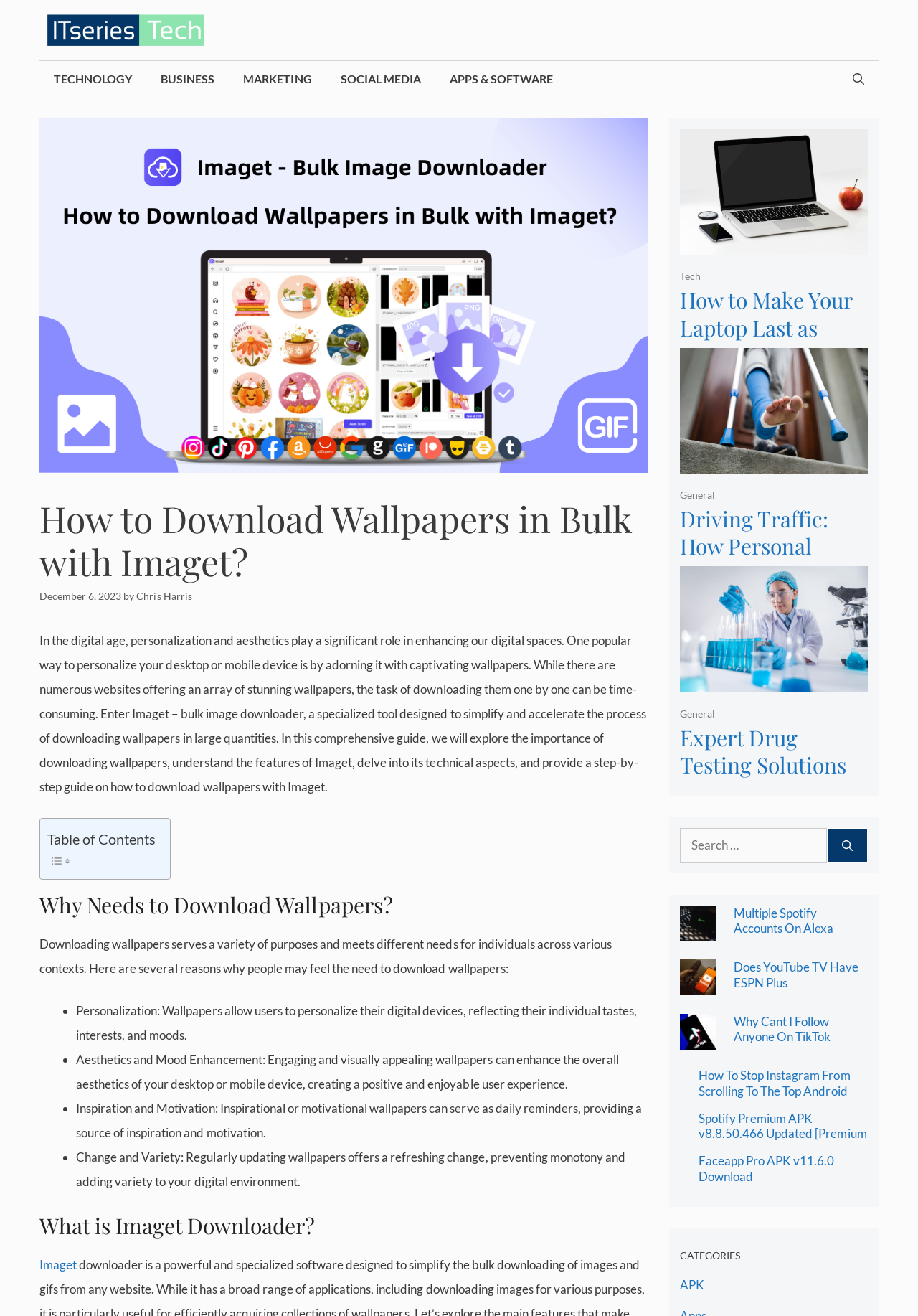Locate the coordinates of the bounding box for the clickable region that fulfills this instruction: "Click on the 'Imaget' link".

[0.043, 0.955, 0.084, 0.967]